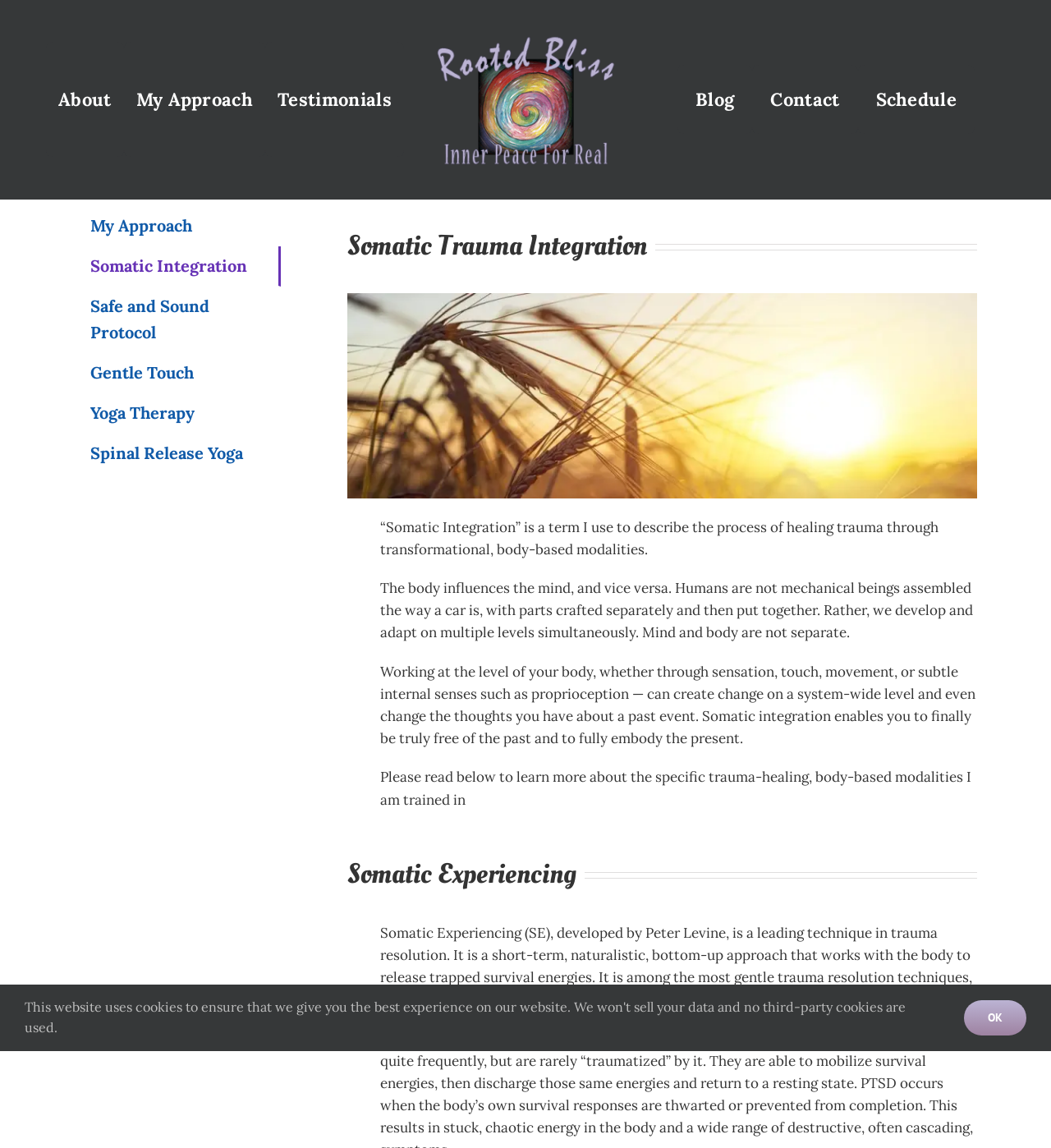Please specify the bounding box coordinates of the clickable section necessary to execute the following command: "Scroll to top".

[0.904, 0.891, 0.941, 0.916]